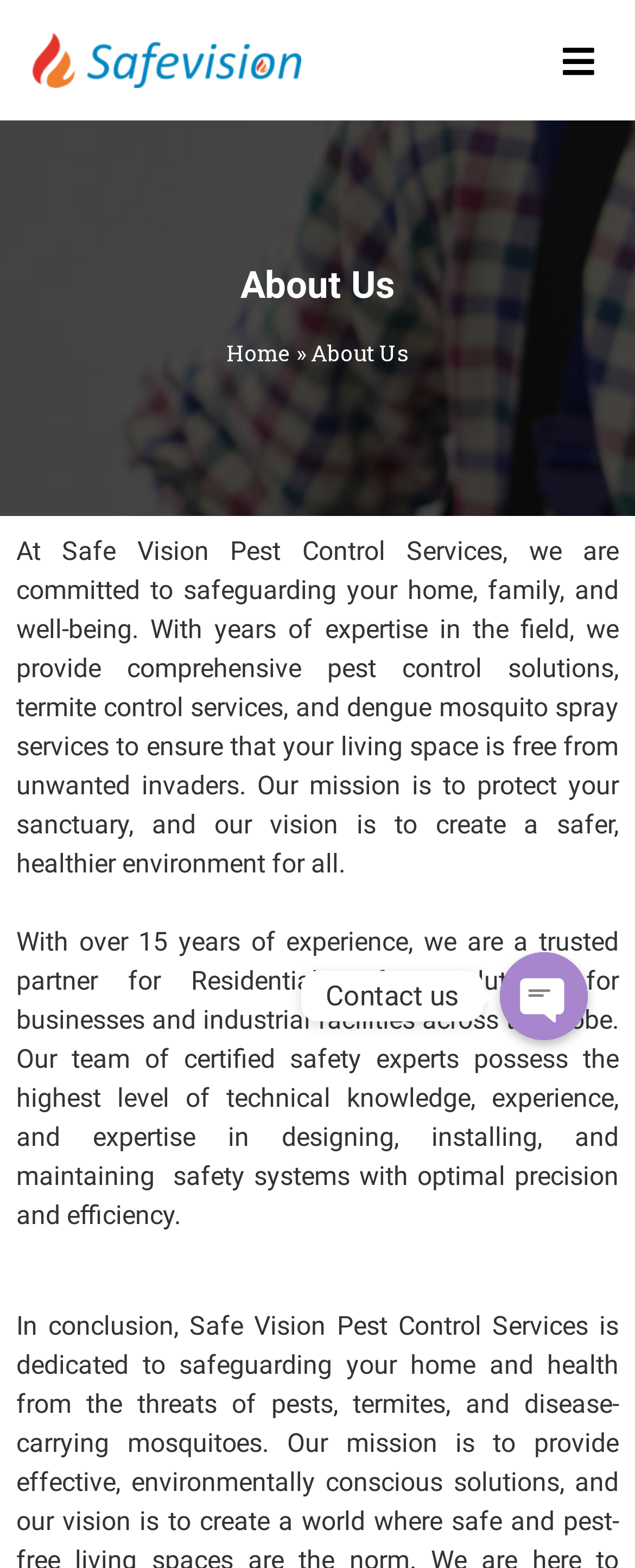Using details from the image, please answer the following question comprehensively:
What is the company's main service?

Based on the webpage content, the company provides comprehensive pest control solutions, termite control services, and dengue mosquito spray services, indicating that pest control is their main service.